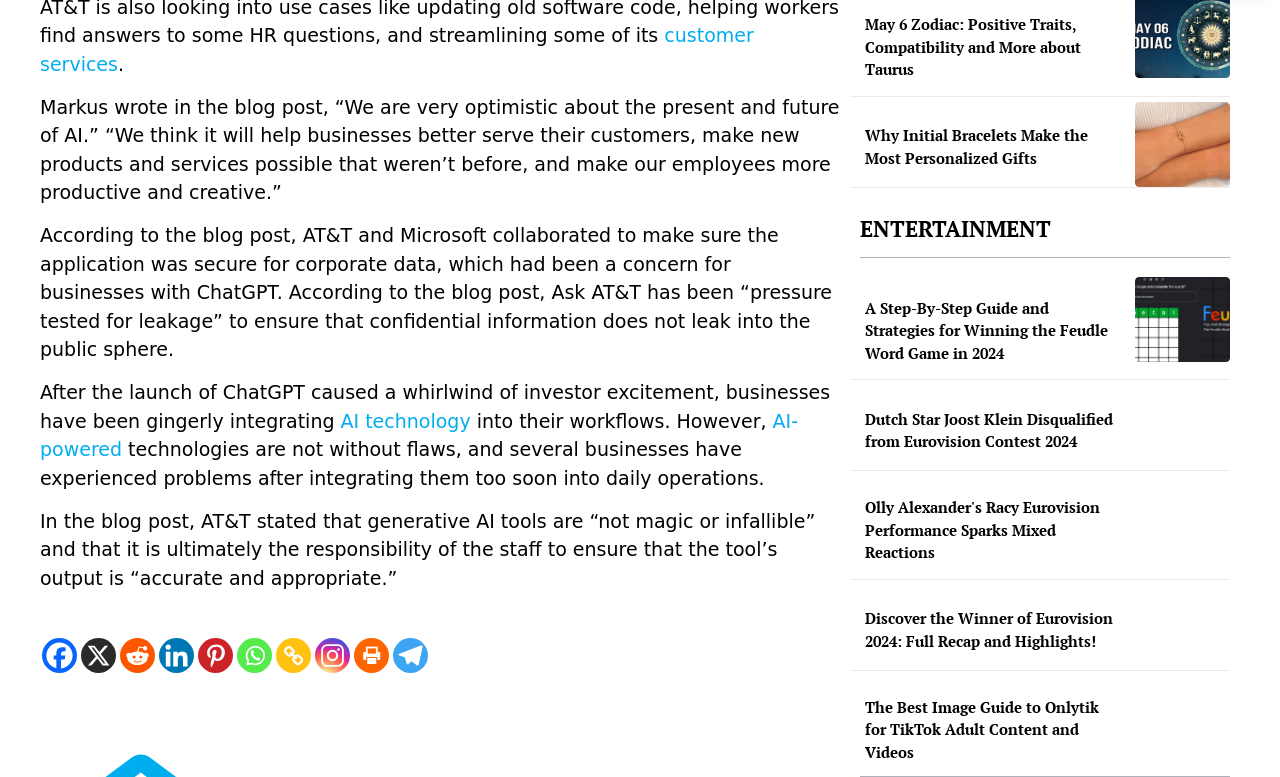How many social media links are available?
Using the details from the image, give an elaborate explanation to answer the question.

I counted the number of social media links at the bottom of the webpage, including Facebook, X, Reddit, Linkedin, Pinterest, Whatsapp, Copy Link, Instagram, and Telegram.